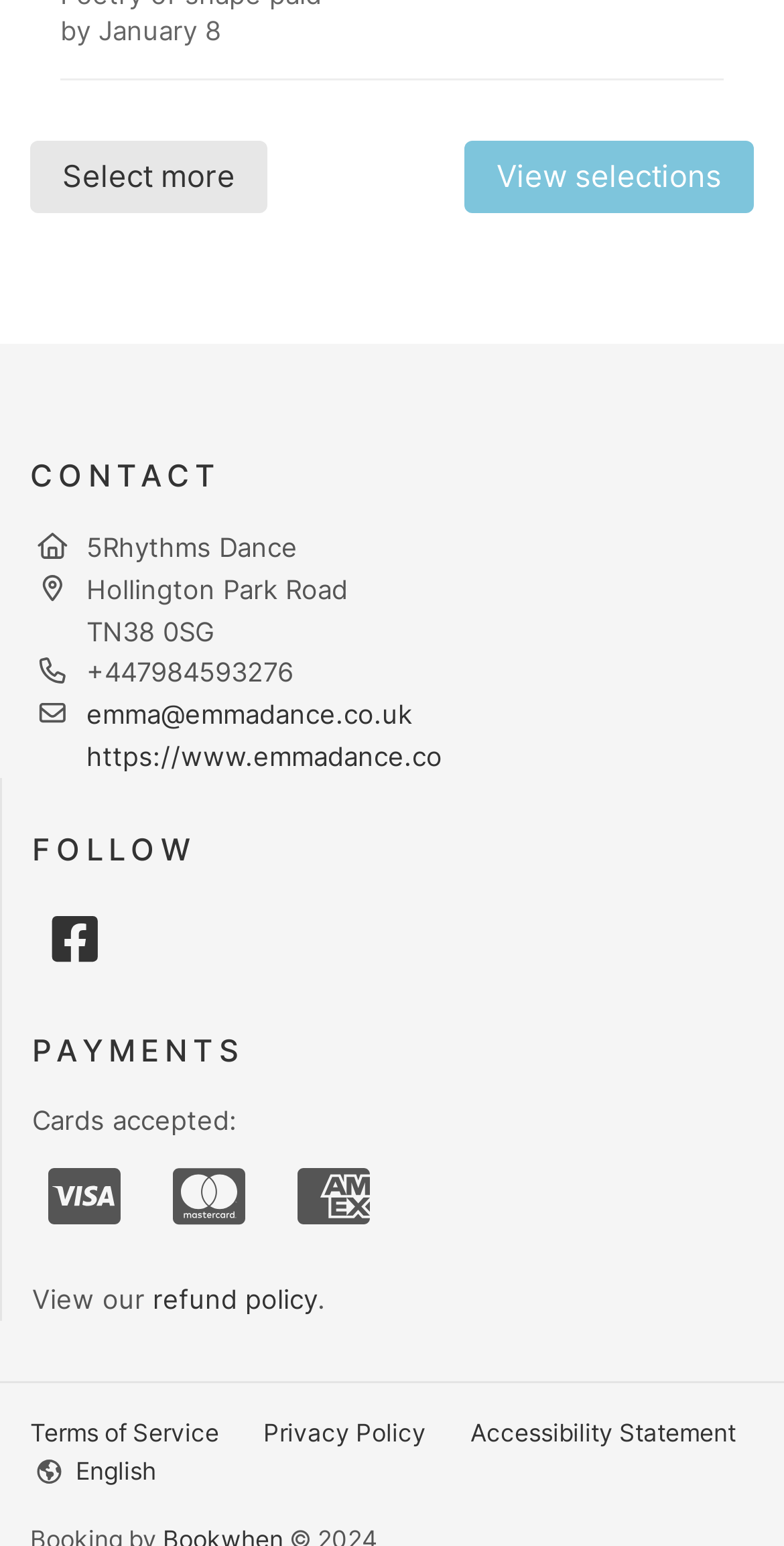Utilize the details in the image to thoroughly answer the following question: What is the address of the dance studio?

I found the answer by looking at the StaticText elements under the 'CONTACT' heading, which provide the address of the dance studio as 'Hollington Park Road' and 'TN38 0SG'.